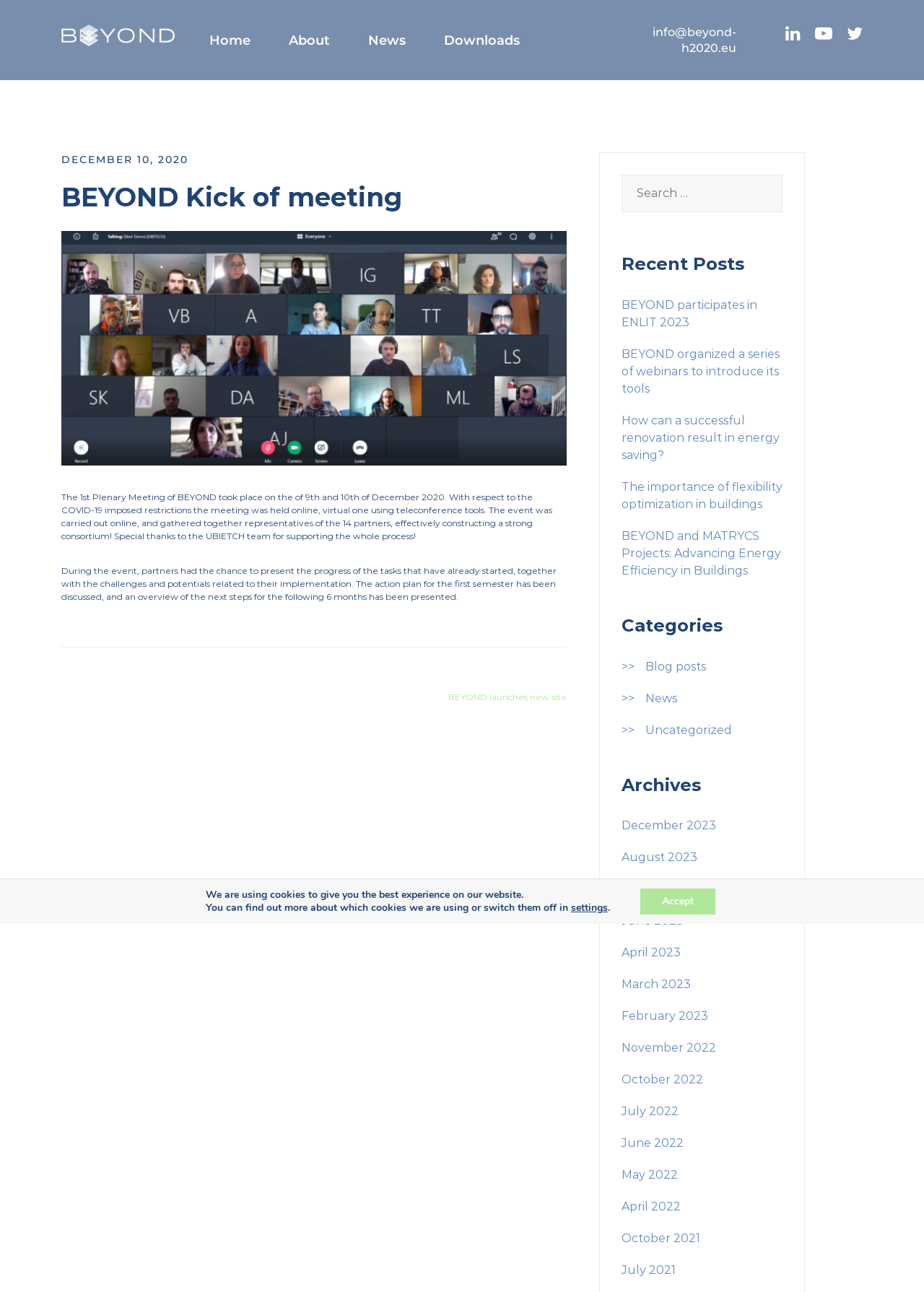Identify and extract the main heading of the webpage.

BEYOND Kick of meeting